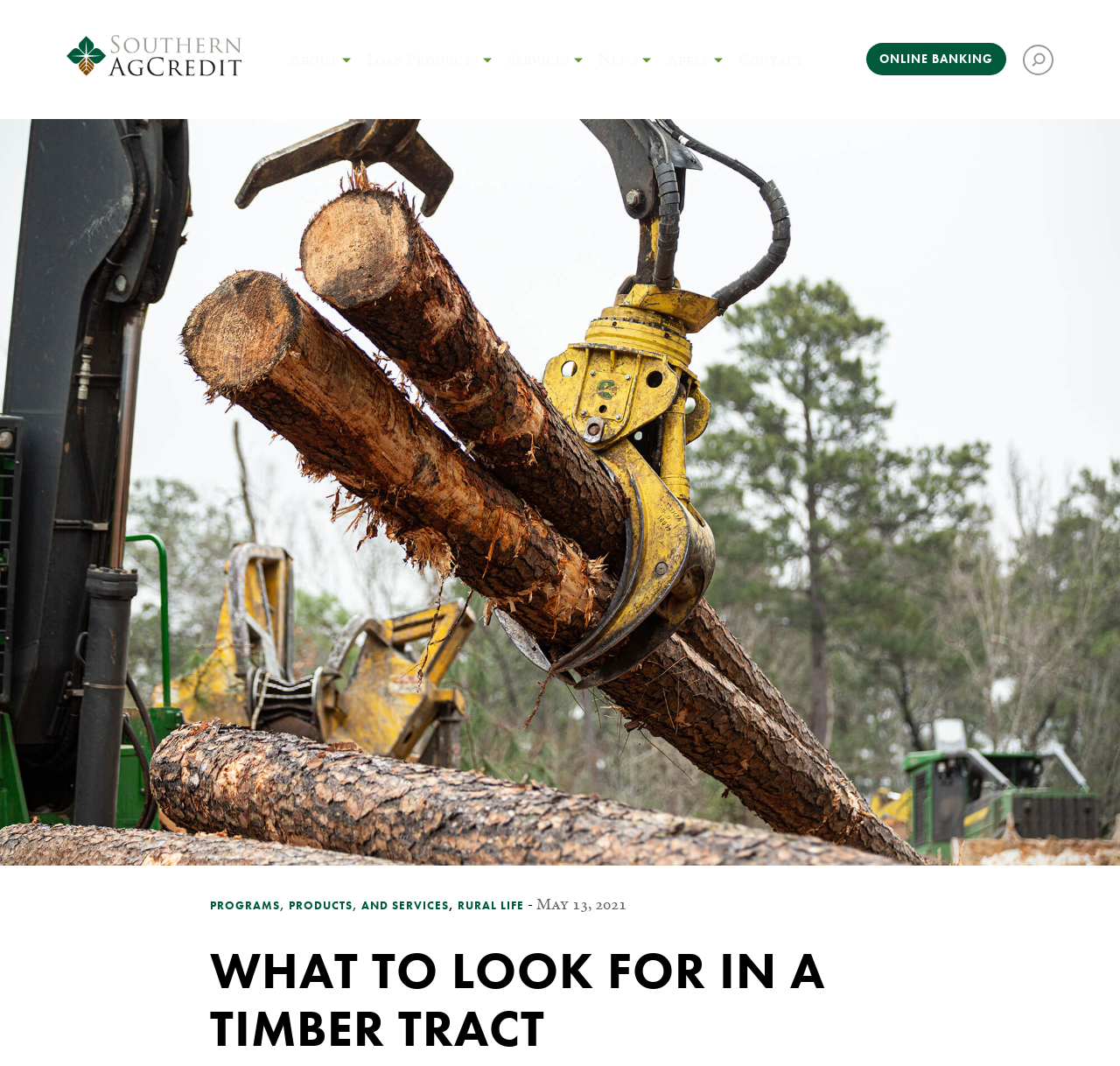Please predict the bounding box coordinates of the element's region where a click is necessary to complete the following instruction: "Read the post by 'tcamprubi'". The coordinates should be represented by four float numbers between 0 and 1, i.e., [left, top, right, bottom].

None